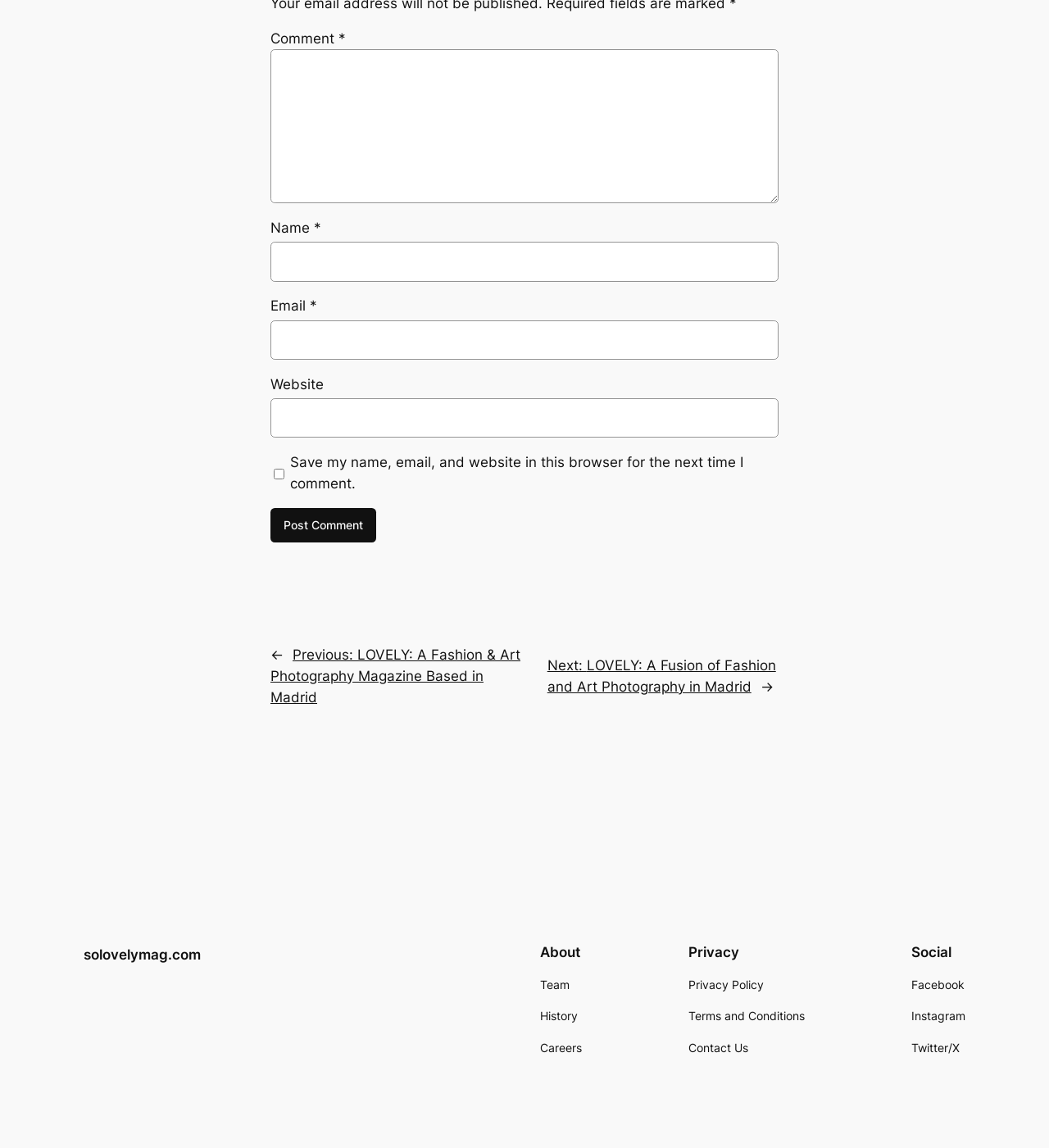Determine the bounding box coordinates for the region that must be clicked to execute the following instruction: "Input your email".

[0.258, 0.279, 0.742, 0.313]